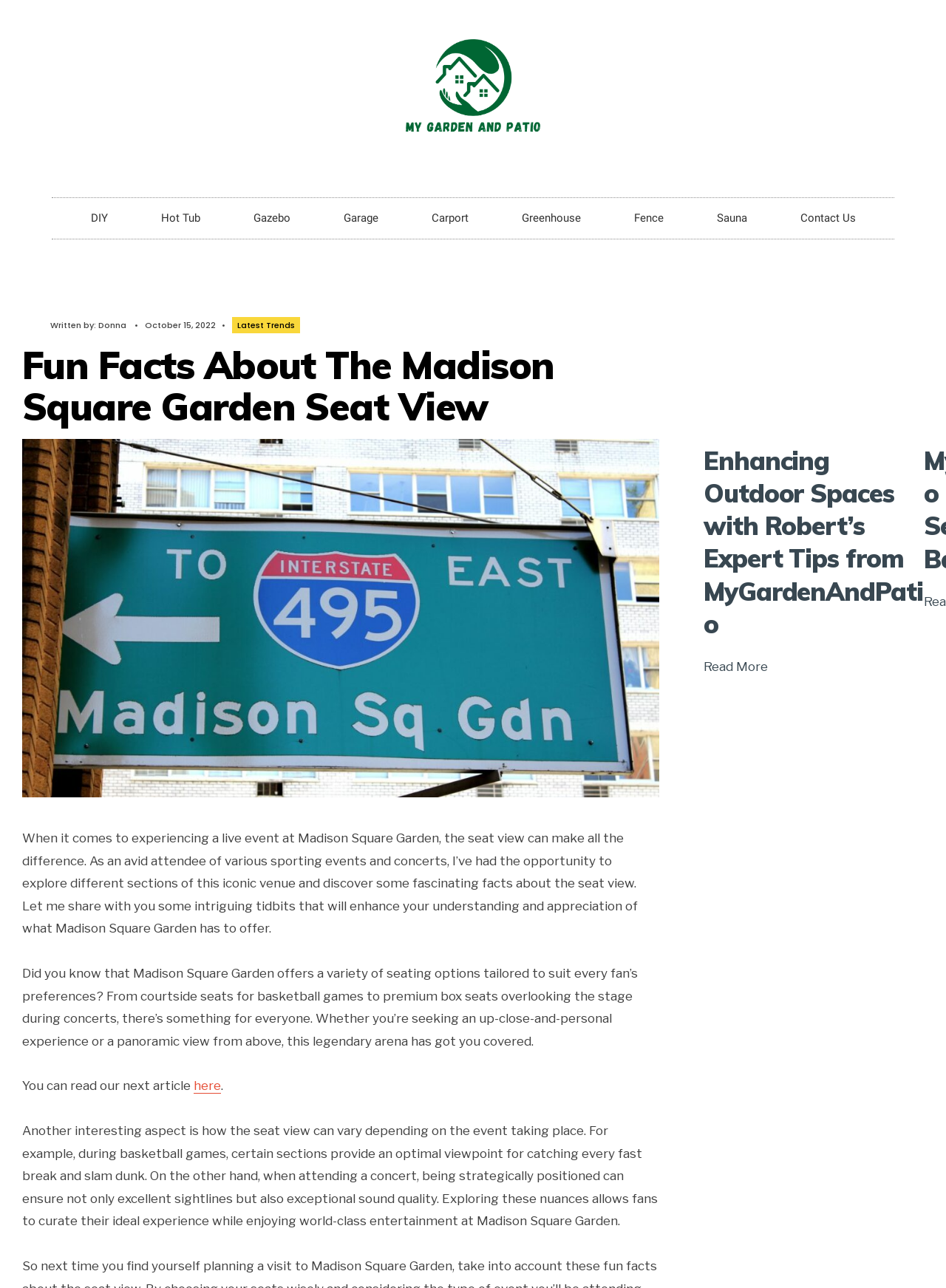Analyze the image and give a detailed response to the question:
What is the main topic of this webpage?

Based on the content of the webpage, it appears to be discussing the importance of seat view when attending events at Madison Square Garden, and sharing some interesting facts and tips about the venue.